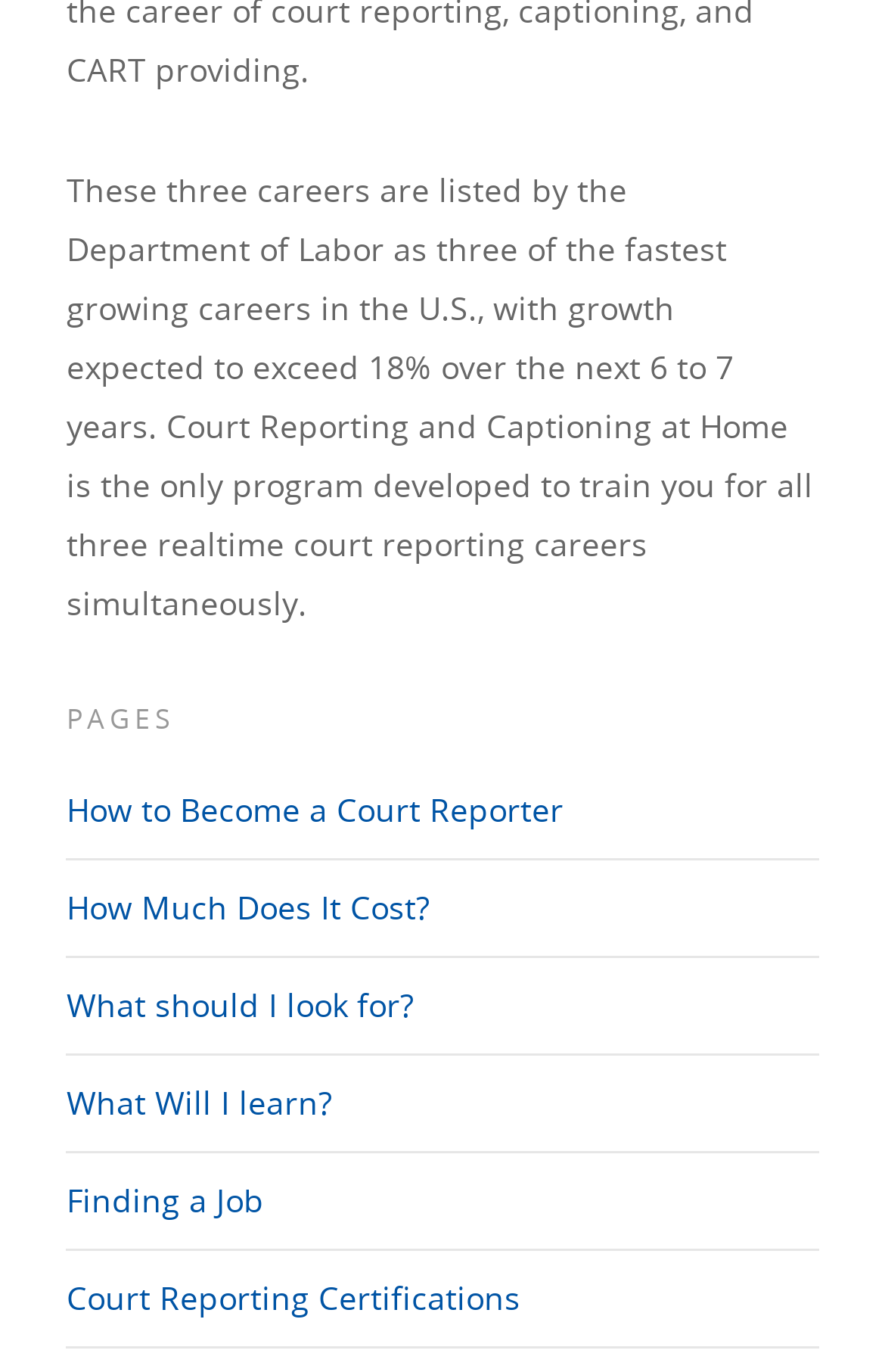Using the provided description What Will I learn?, find the bounding box coordinates for the UI element. Provide the coordinates in (top-left x, top-left y, bottom-right x, bottom-right y) format, ensuring all values are between 0 and 1.

[0.075, 0.77, 0.925, 0.841]